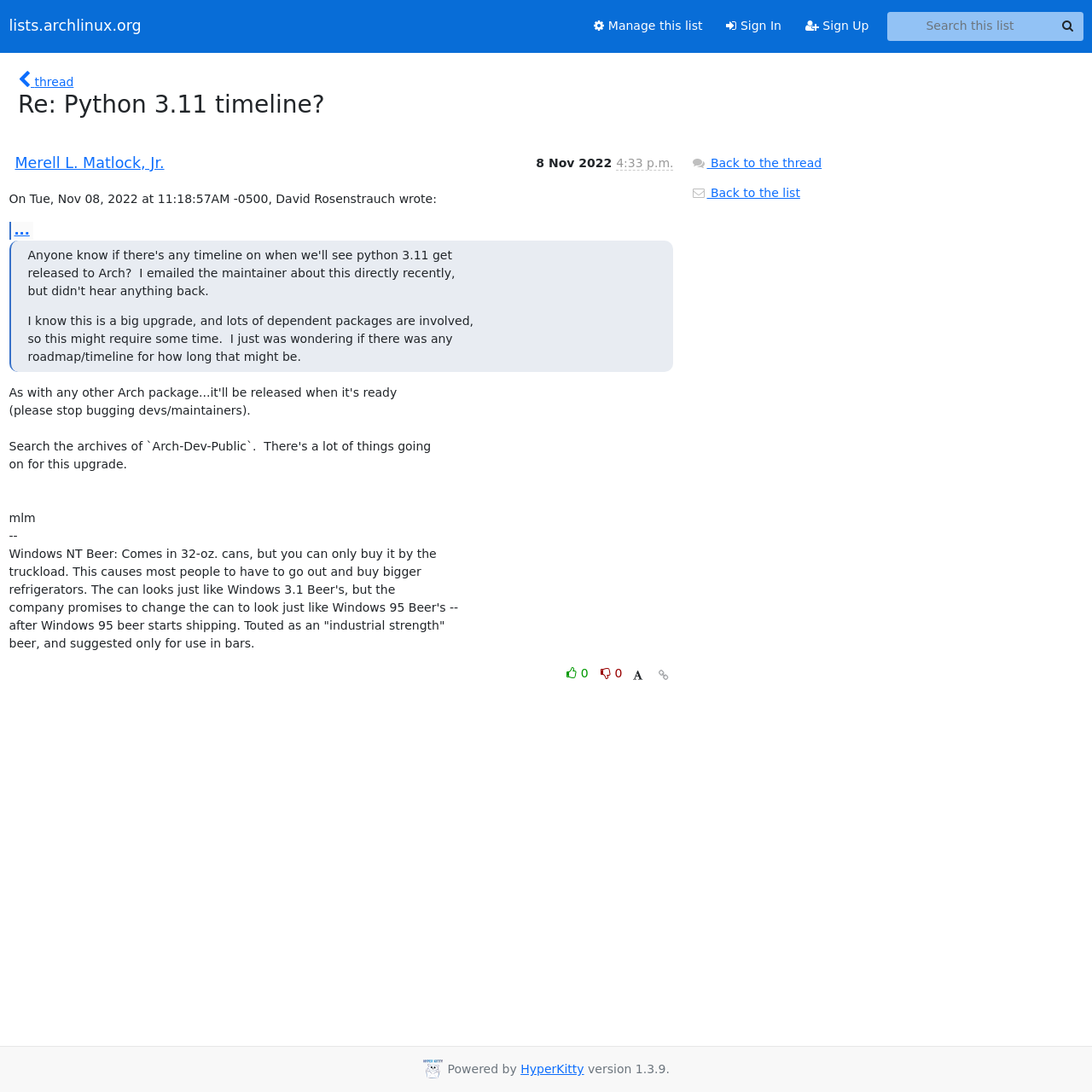How many links are in the top navigation bar?
Please provide a single word or phrase as your answer based on the image.

4